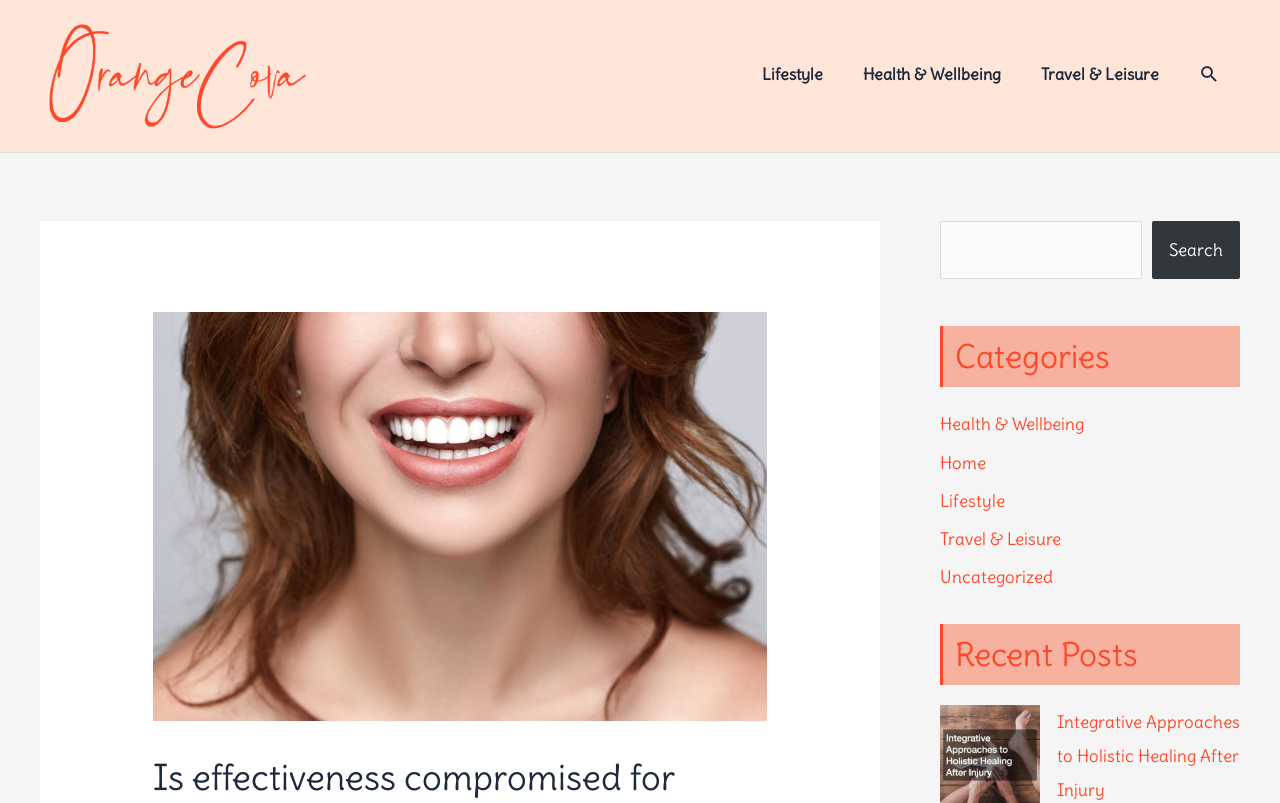Your task is to find and give the main heading text of the webpage.

Is effectiveness compromised for comfort?